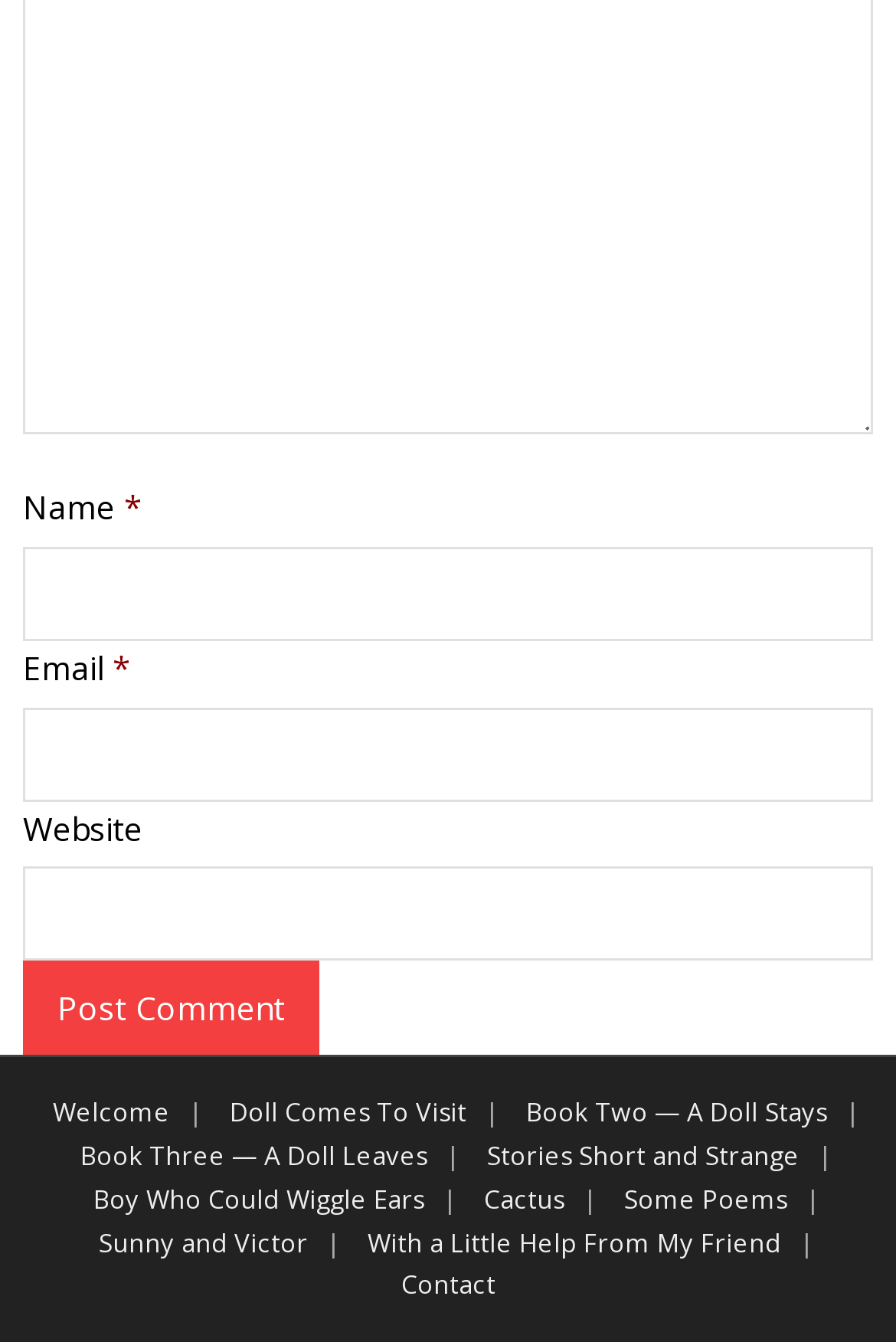Determine the bounding box coordinates of the element that should be clicked to execute the following command: "Contact the website owner".

[0.427, 0.944, 0.573, 0.969]